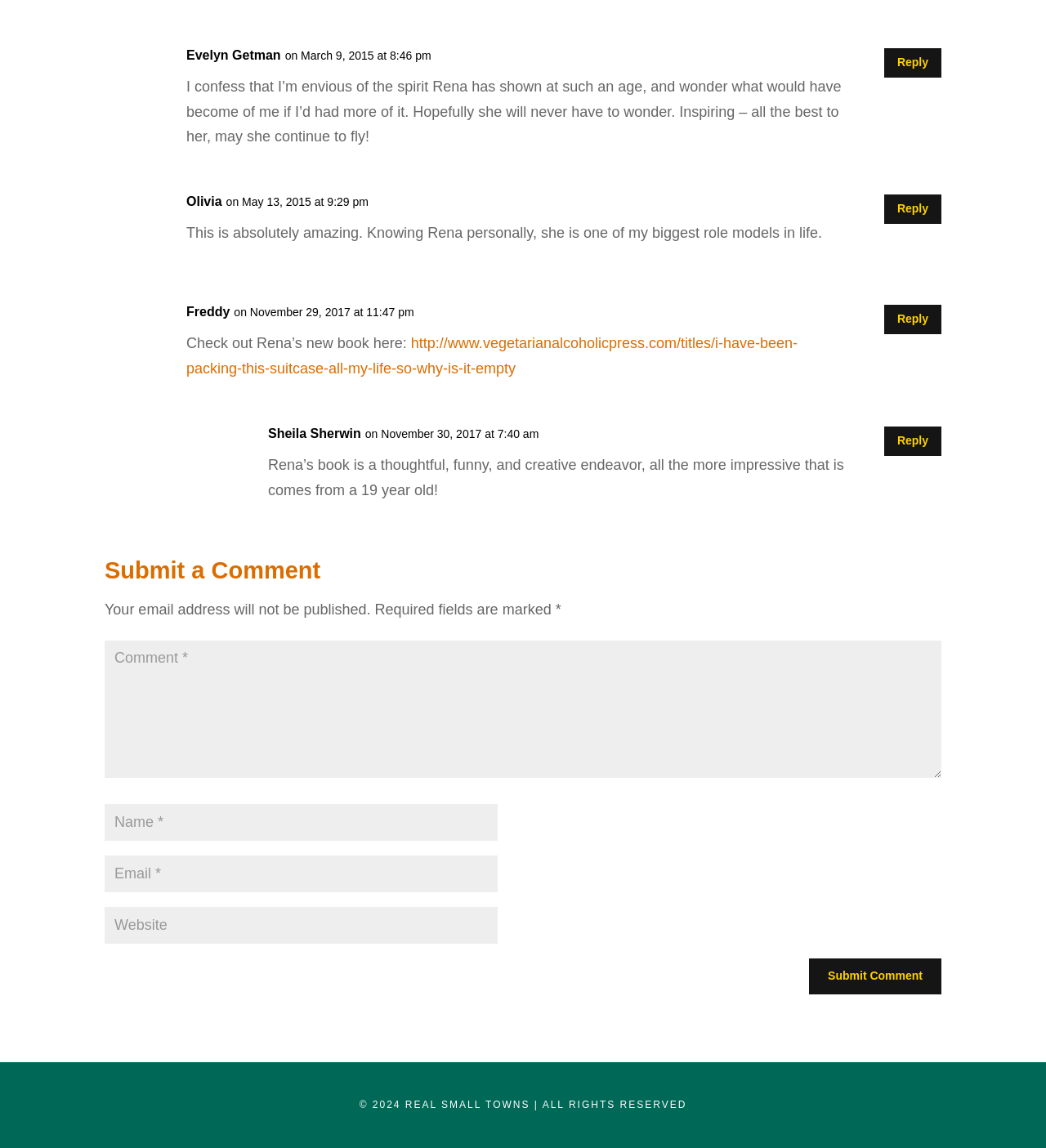Provide the bounding box coordinates of the section that needs to be clicked to accomplish the following instruction: "Reply to Evelyn Getman."

[0.845, 0.042, 0.9, 0.067]